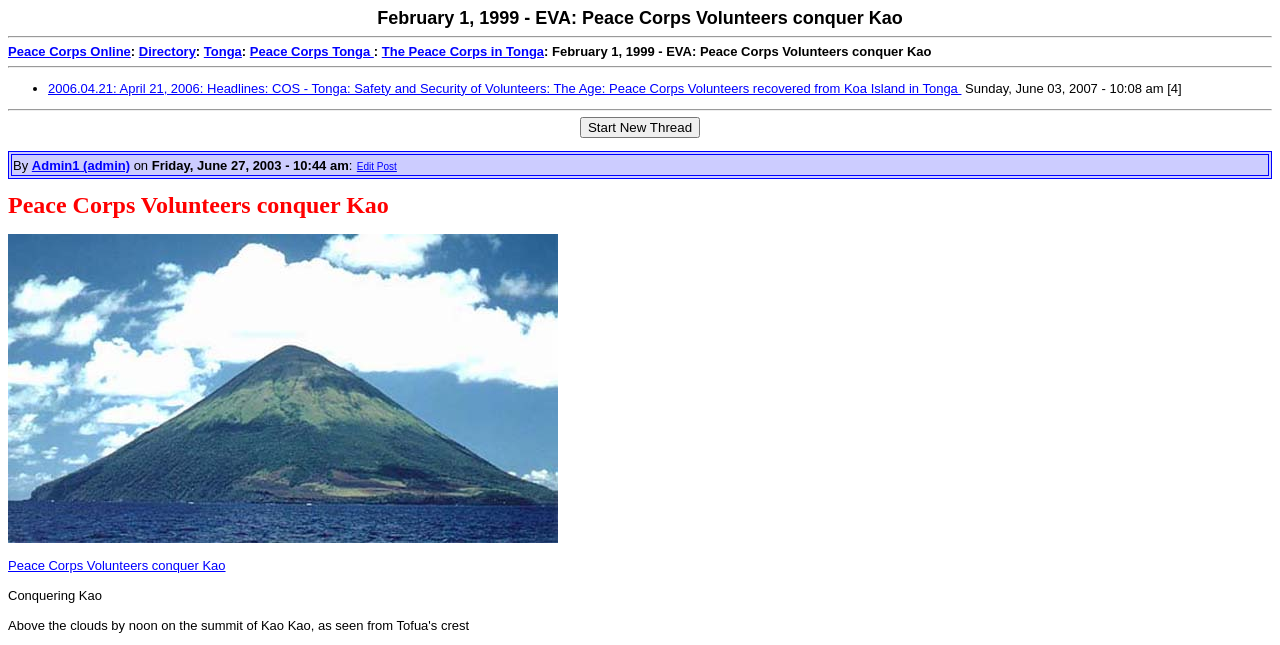Please identify the bounding box coordinates of the region to click in order to complete the task: "Start a new thread". The coordinates must be four float numbers between 0 and 1, specified as [left, top, right, bottom].

[0.453, 0.181, 0.547, 0.214]